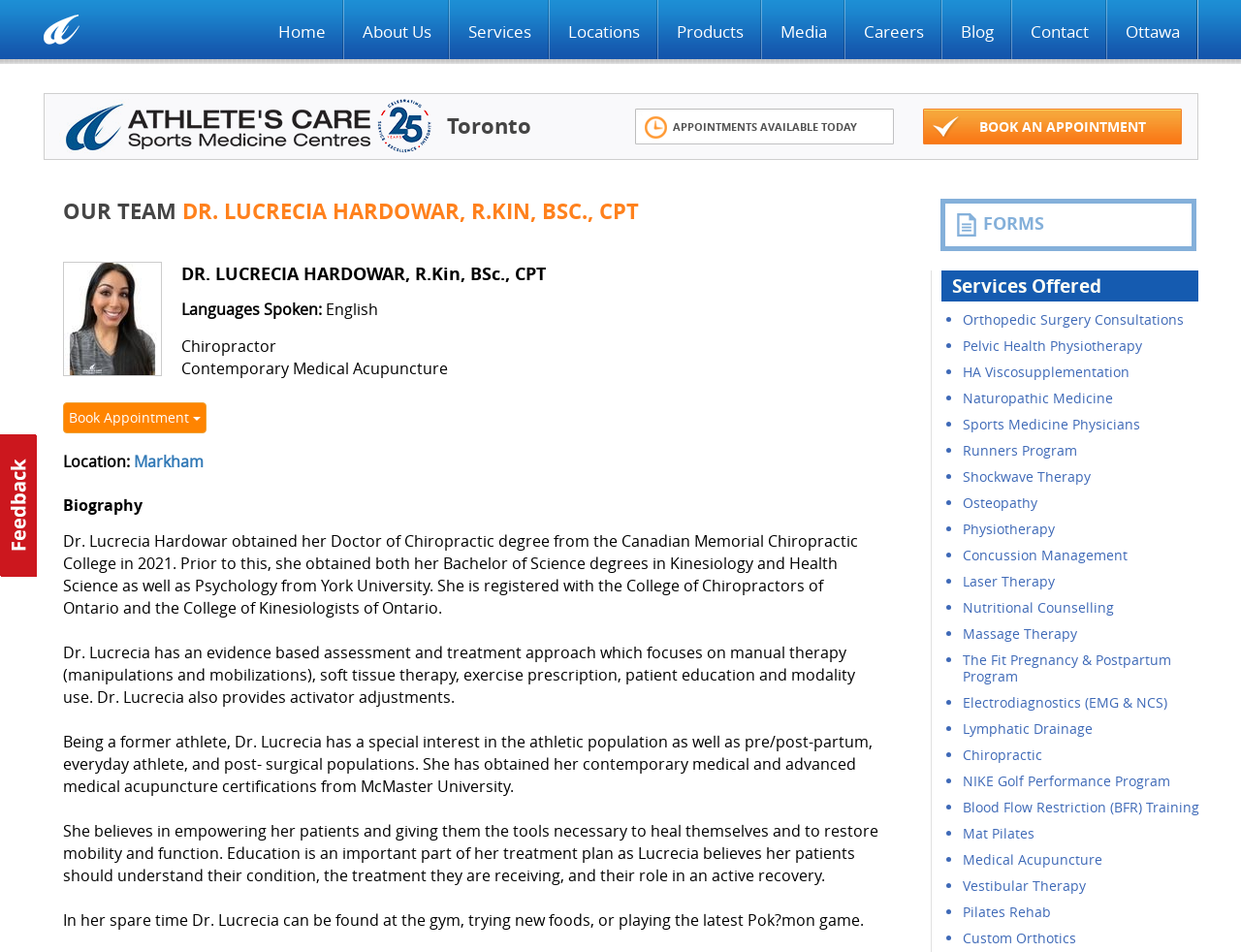Please respond to the question using a single word or phrase:
What is the name of the program for pregnant and postpartum women?

The Fit Pregnancy & Postpartum Program